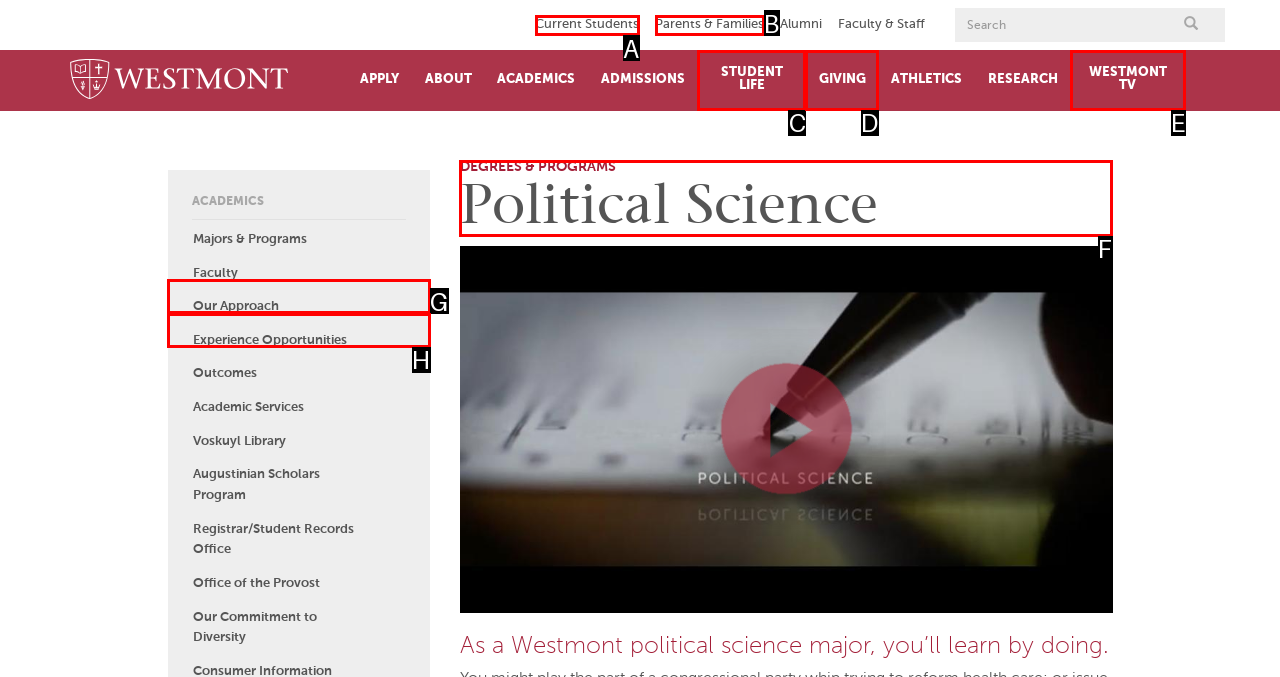Identify the letter of the UI element you need to select to accomplish the task: Click the 'DEGREES & PROGRAMS Political Science' heading.
Respond with the option's letter from the given choices directly.

F